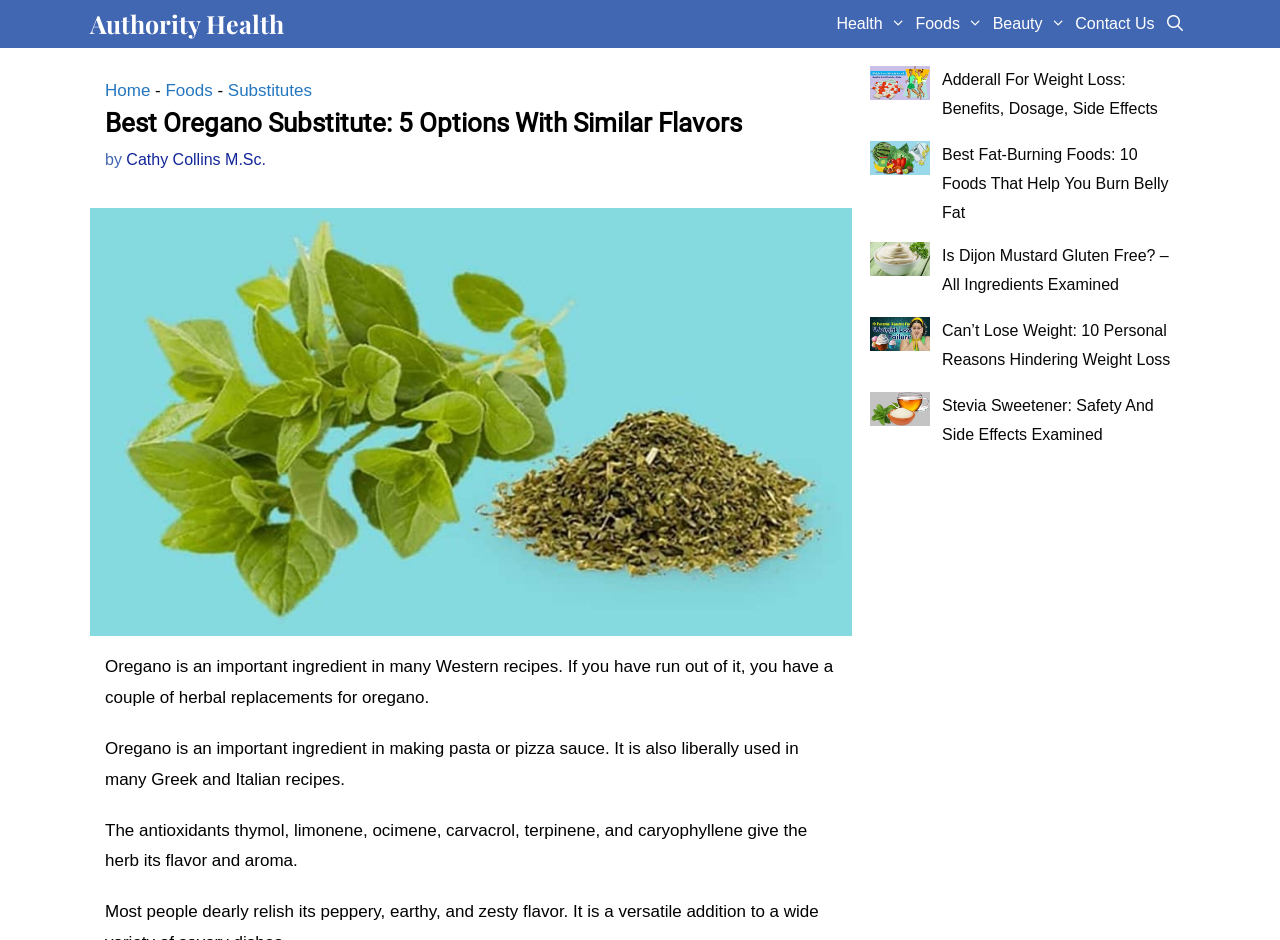Identify the bounding box coordinates of the region I need to click to complete this instruction: "Read the article about 'Adderall For Weight Loss'".

[0.68, 0.07, 0.727, 0.134]